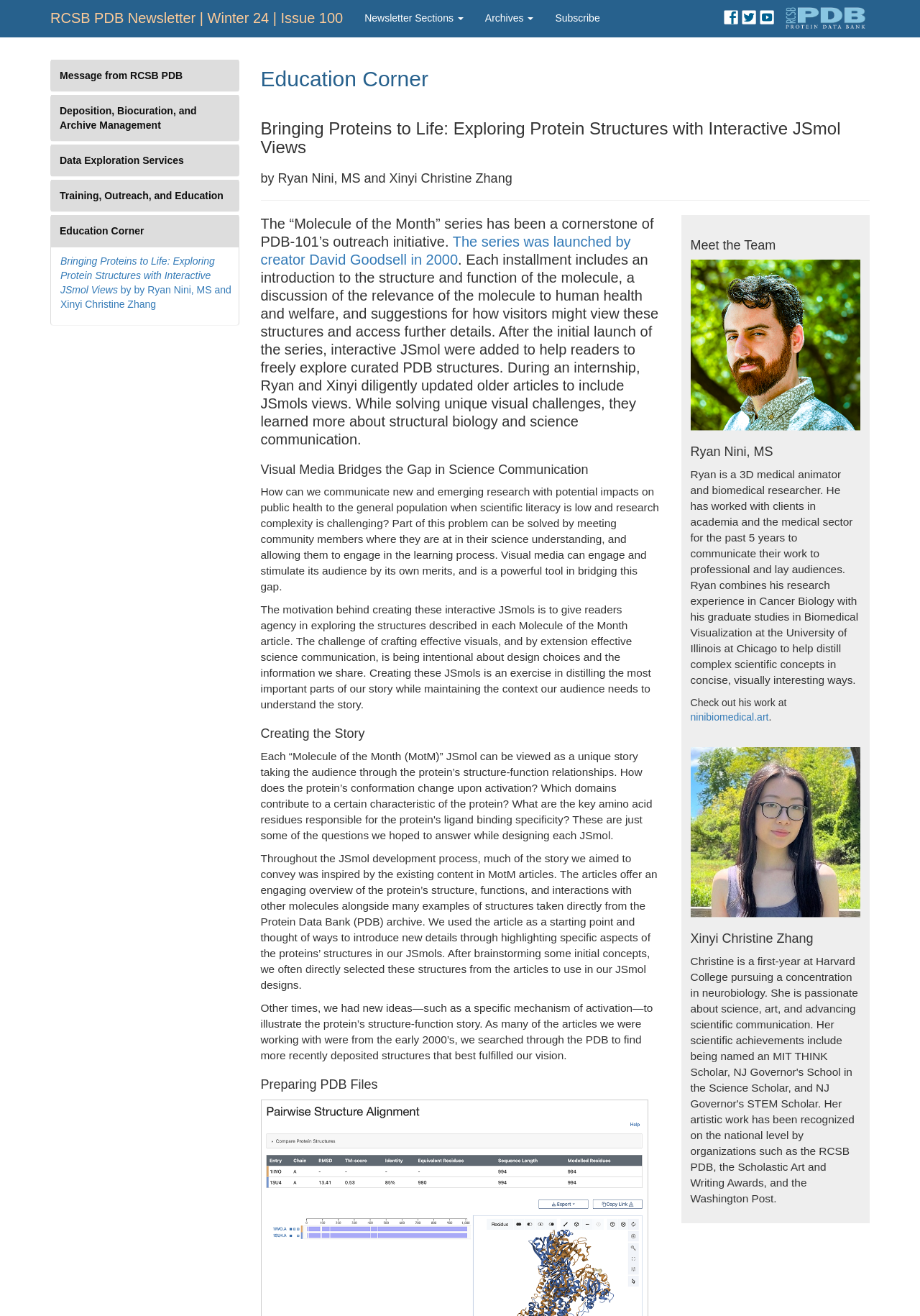Refer to the image and provide an in-depth answer to the question:
What is the purpose of creating interactive JSmols?

I found the answer by reading the text 'The motivation behind creating these interactive JSmols is to give readers agency in exploring the structures described in each Molecule of the Month article.' which explains the purpose of creating interactive JSmols.